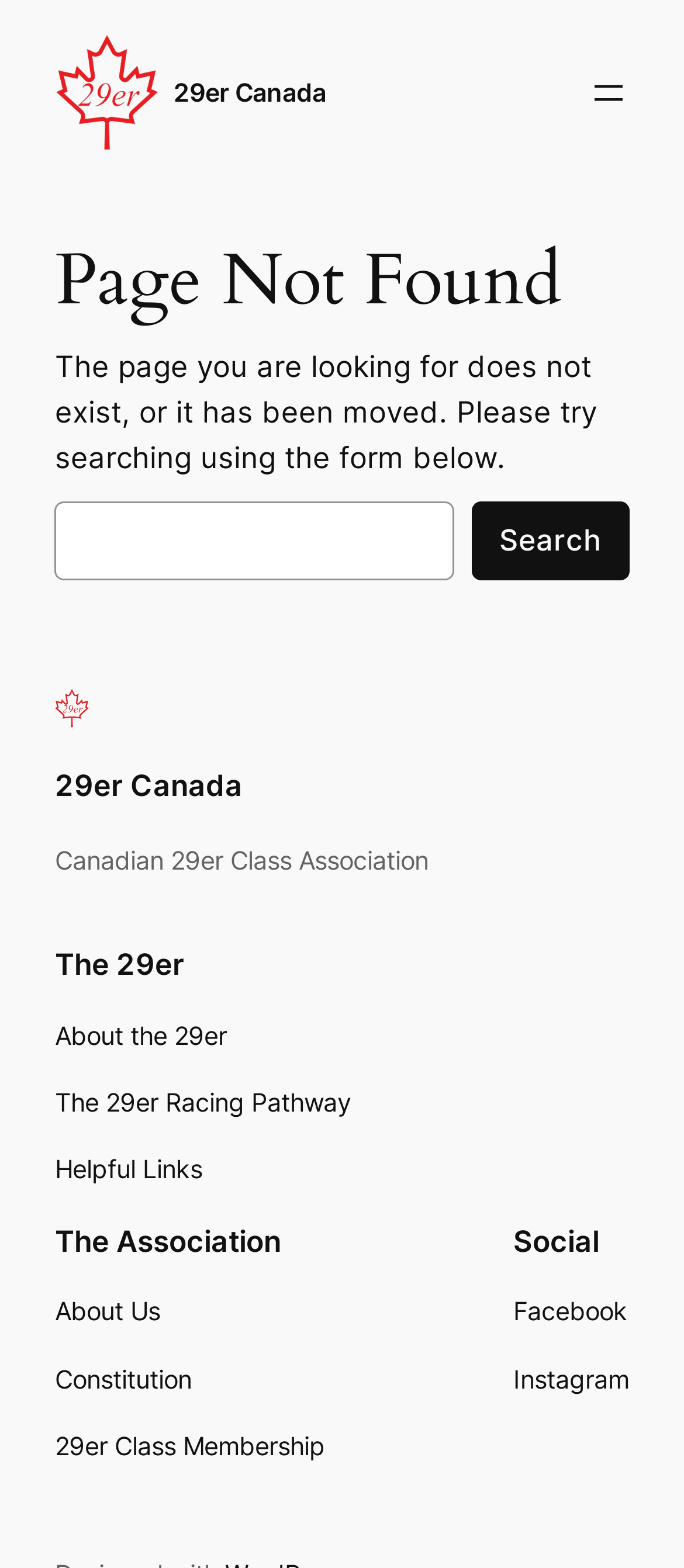Indicate the bounding box coordinates of the clickable region to achieve the following instruction: "Search using the form."

[0.08, 0.319, 0.92, 0.37]